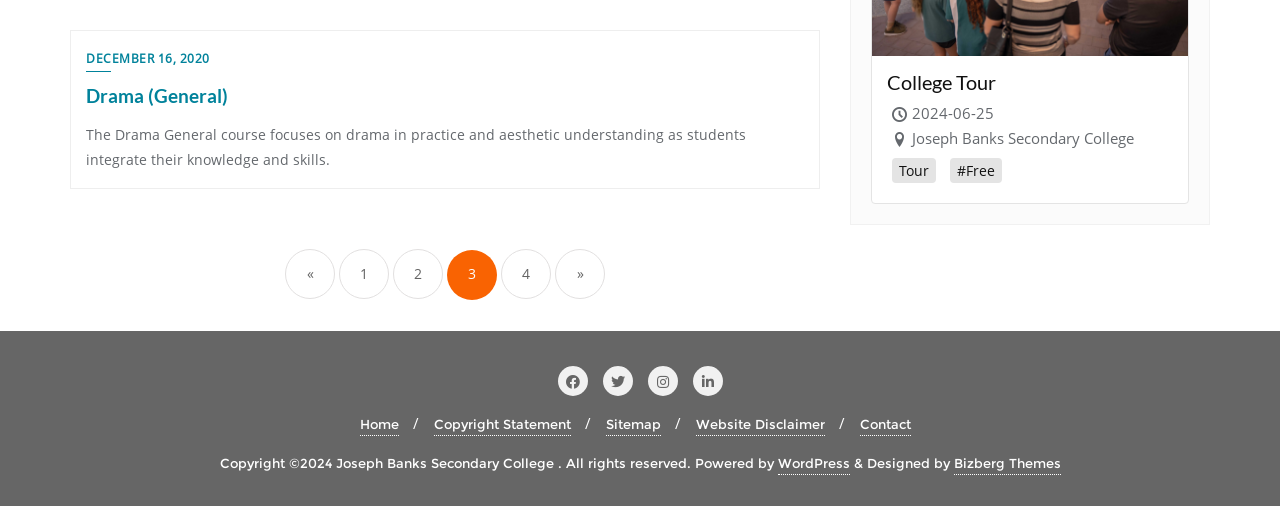What is the name of the college mentioned in the webpage?
Make sure to answer the question with a detailed and comprehensive explanation.

The name of the college is found in the link element with the text 'College Tour  2024-06-25  Joseph Banks Secondary College'.